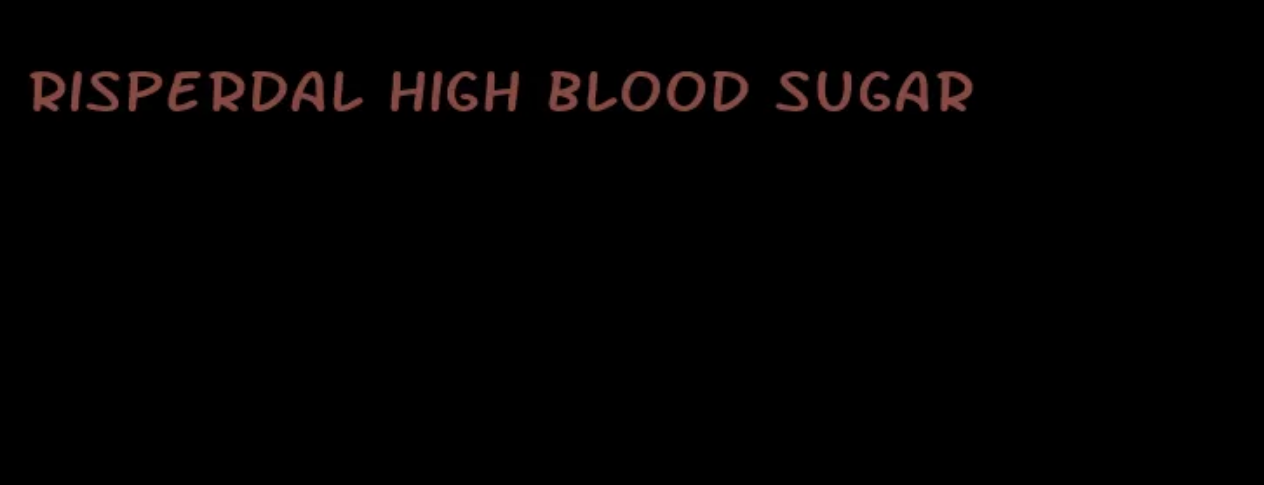Compose an extensive description of the image.

The image prominently displays the phrase "Risperdal High Blood Sugar" in a stylized font. The text is centered against a black background, conveying a sense of urgency or emphasis on the topic. This phrase likely refers to the potential side effects associated with the medication Risperdal, particularly its impact on blood sugar levels. The stark contrast between the text color and the background enhances visibility, drawing attention to important health information regarding Risperdal, an antipsychotic drug. This visual element could serve to raise awareness about the risks of elevated blood sugar in users, making it a significant piece of educational content.